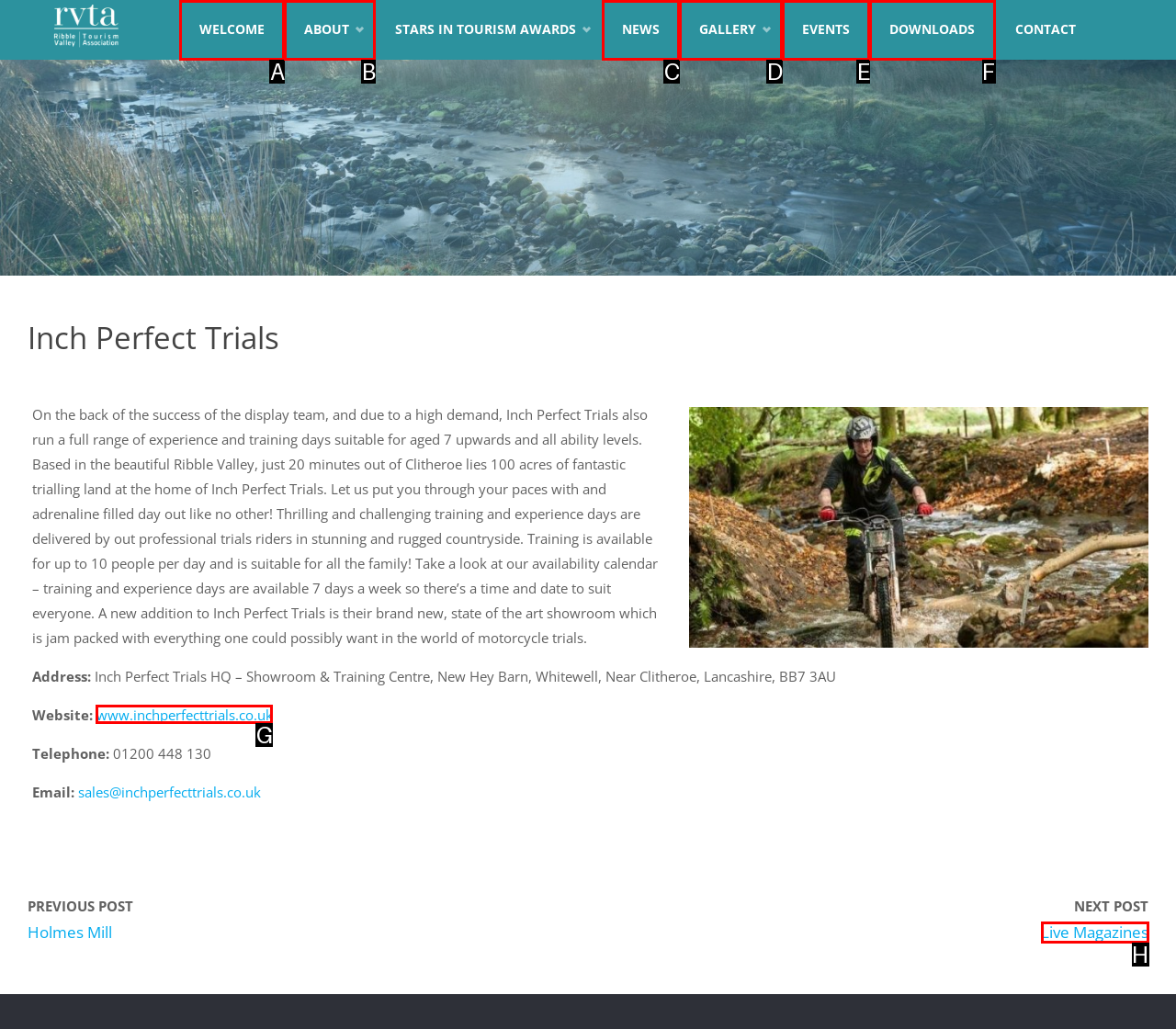Point out the UI element to be clicked for this instruction: Click the 'www.inchperfecttrials.co.uk' link. Provide the answer as the letter of the chosen element.

G